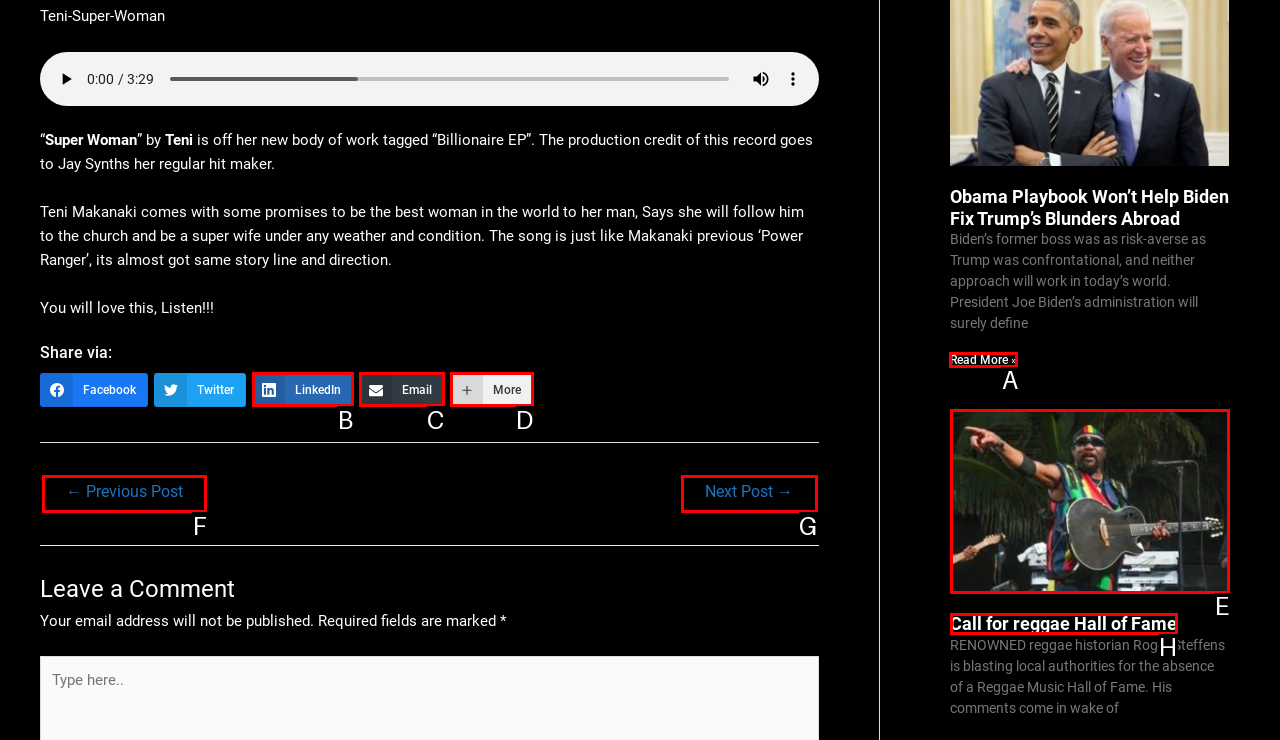Determine the letter of the UI element I should click on to complete the task: read more about Obama Playbook Won’t Help Biden Fix Trump’s Blunders Abroad from the provided choices in the screenshot.

A